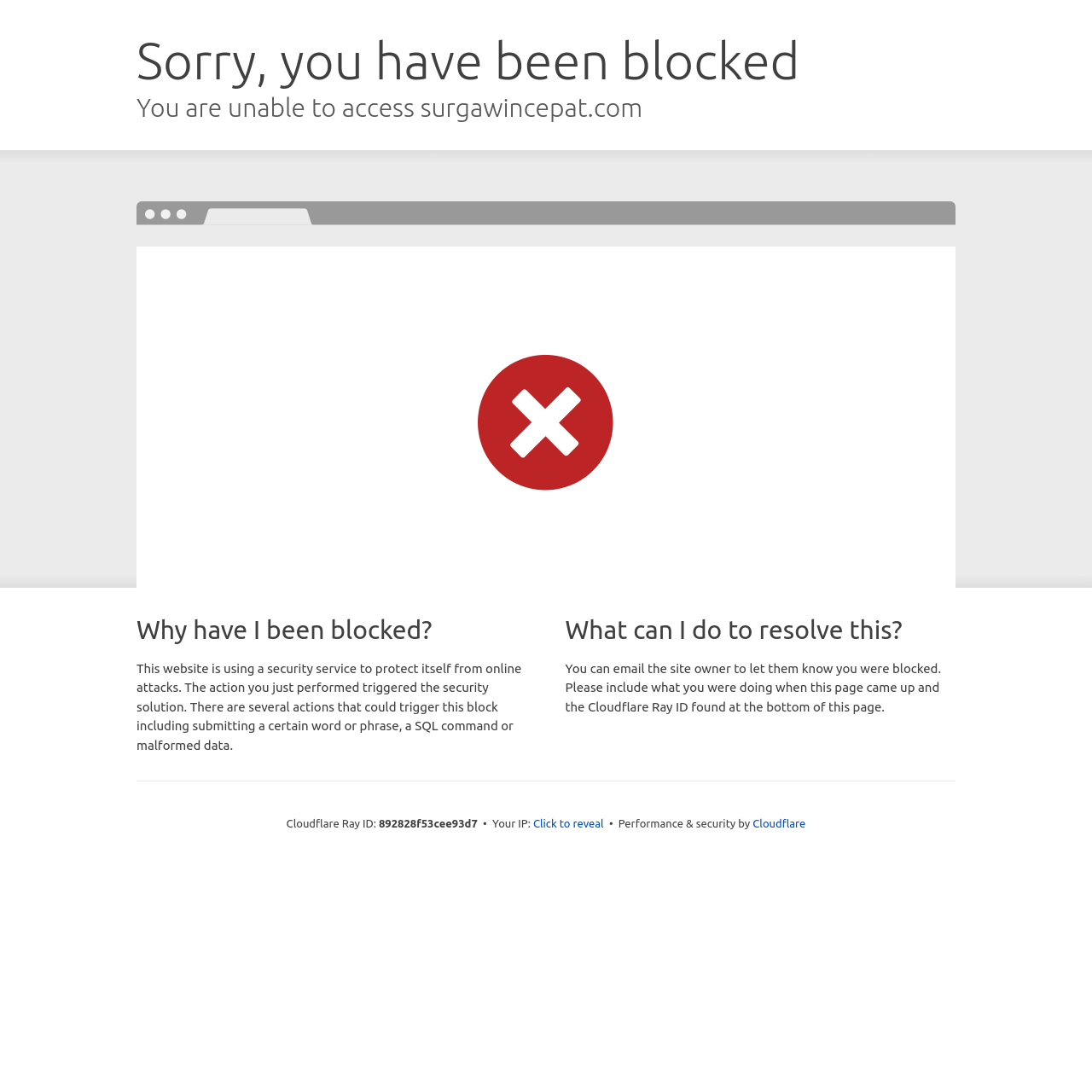Please look at the image and answer the question with a detailed explanation: What is the ID of the Cloudflare Ray?

The Cloudflare Ray ID is mentioned in the text 'Cloudflare Ray ID: 892828f53cee93d7' which is located at the bottom of the page.